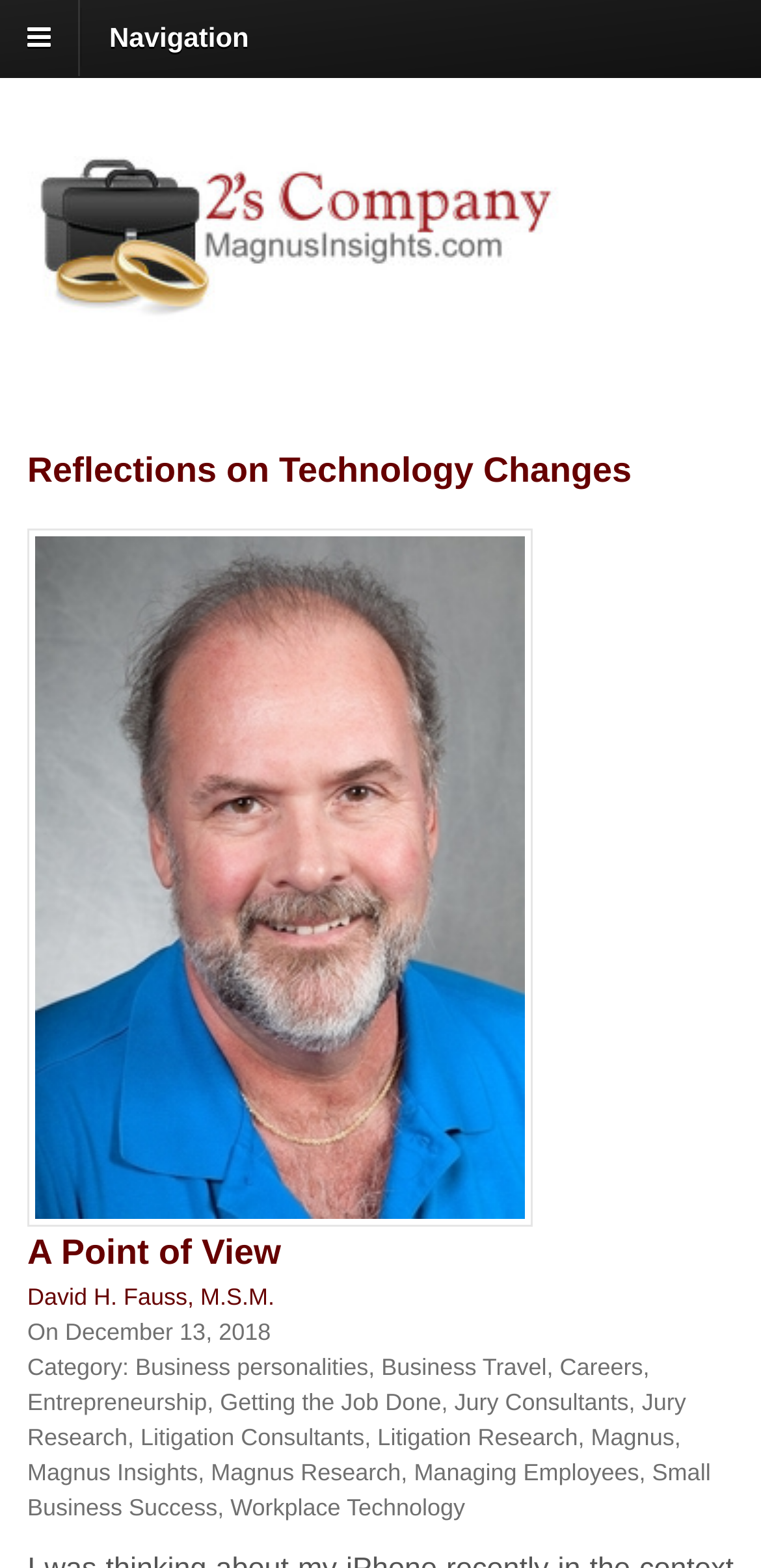Can you find the bounding box coordinates of the area I should click to execute the following instruction: "Visit 2's Company - MagnusInsights.com"?

[0.036, 0.183, 0.805, 0.203]